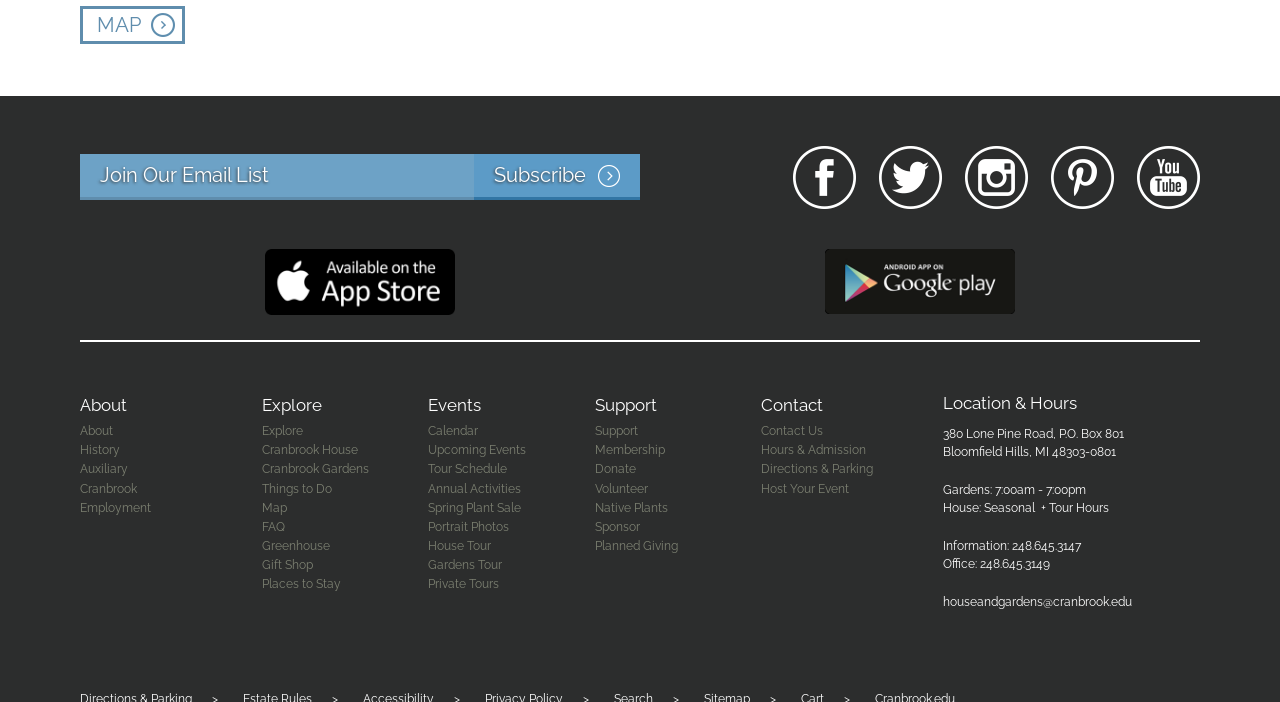Determine the bounding box coordinates of the area to click in order to meet this instruction: "Learn about the history".

[0.062, 0.631, 0.094, 0.651]